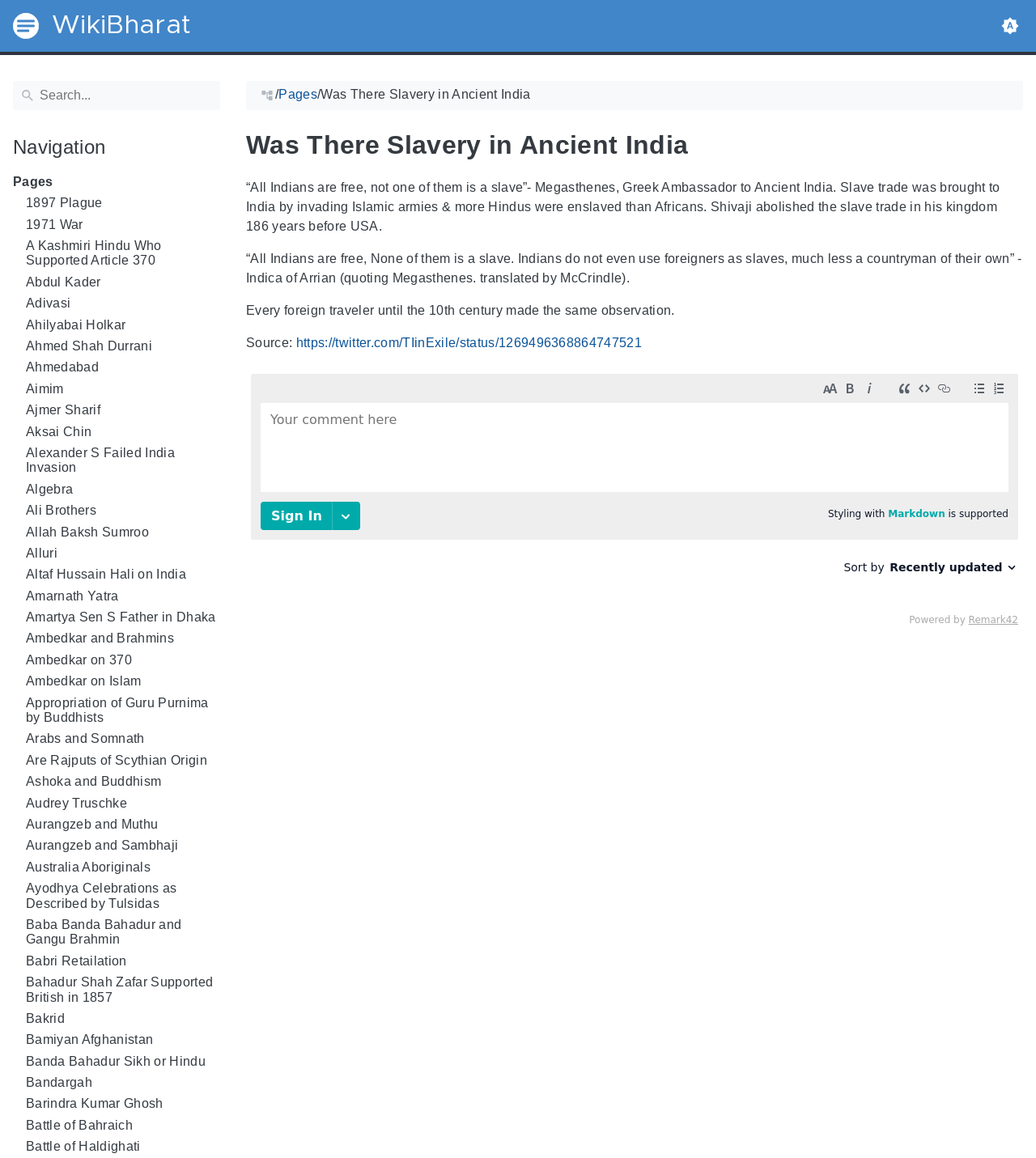Reply to the question with a single word or phrase:
What is the source of the quote mentioned in the article?

https://twitter.com/TIinExile/status/1269496368864747521